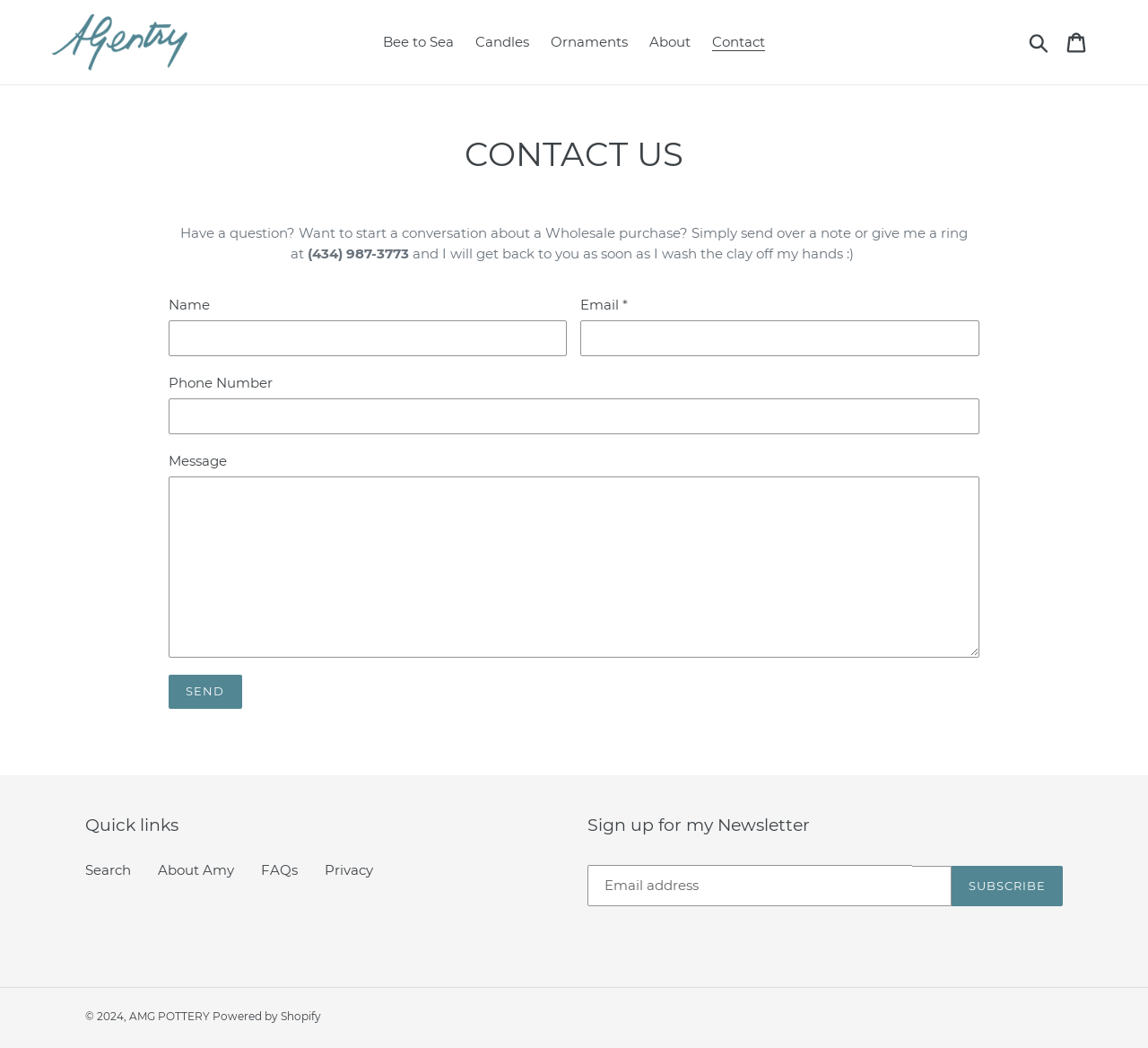Please locate the bounding box coordinates of the element that should be clicked to complete the given instruction: "Subscribe to the newsletter".

[0.829, 0.826, 0.926, 0.865]